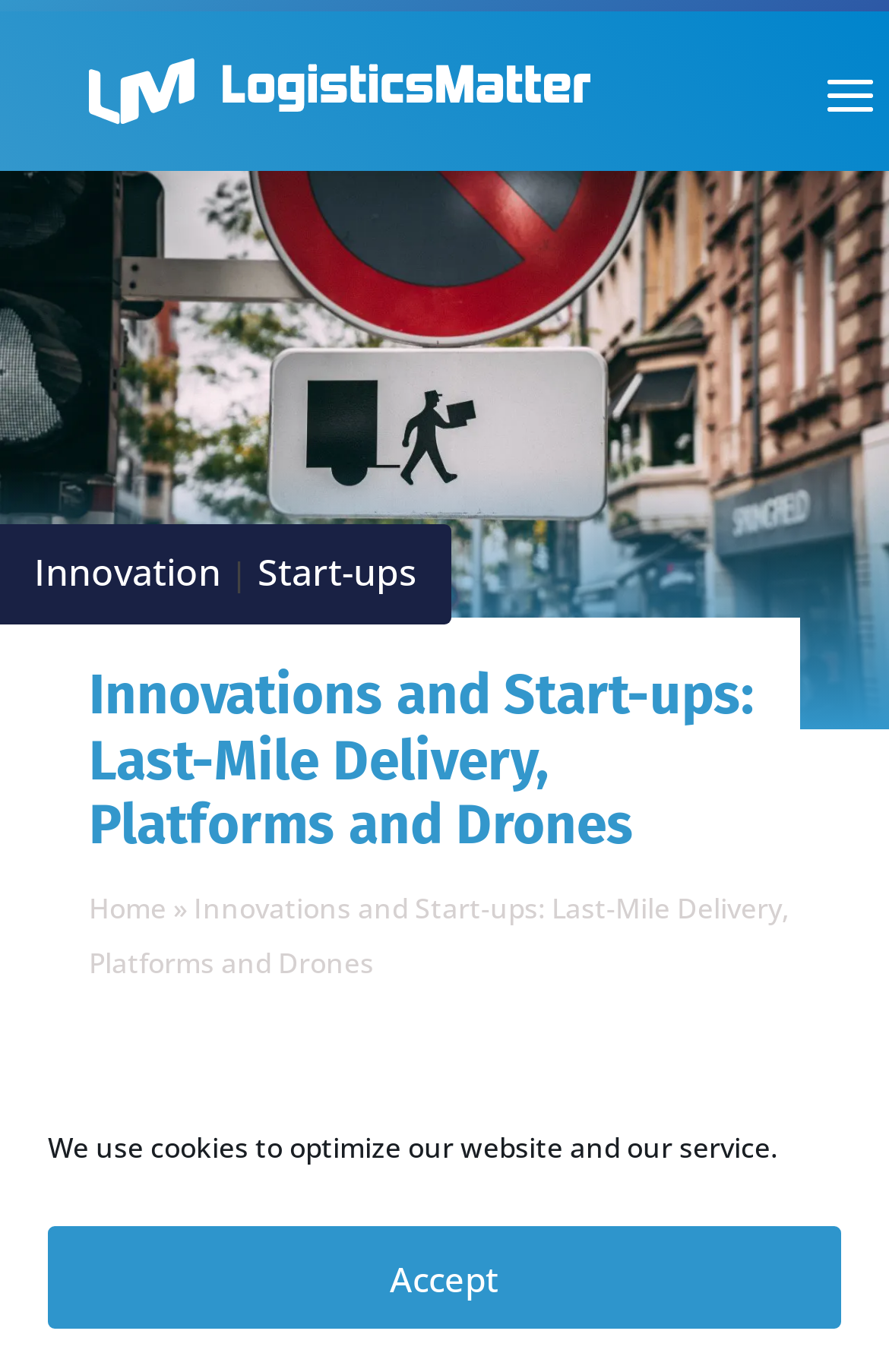Describe every aspect of the webpage comprehensively.

The webpage is a news article or blog post focused on logistics start-ups and innovations, specifically highlighting last mile delivery, logistics platforms, and drones. 

At the top of the page, there is a navigation bar with three links: an empty link, another empty link, and a link labeled "Innovation". These links are followed by a vertical bar and then a link labeled "Start-ups". 

Below the navigation bar, there is a prominent heading that reads "Innovations and Start-ups: Last-Mile Delivery, Platforms and Drones". 

To the right of the heading, there is a breadcrumbs navigation section that shows the current page's location within the website. This section includes a link to the "Home" page, followed by a "»" symbol, and then the title of the current page, "Innovations and Start-ups: Last-Mile Delivery, Platforms and Drones". 

Further down the page, there is a section that appears to be the author's byline, which reads "Martijn Graat". 

At the very bottom of the page, there is a cookie notification that informs users that the website uses cookies to optimize its website and service, accompanied by an "Accept" button.